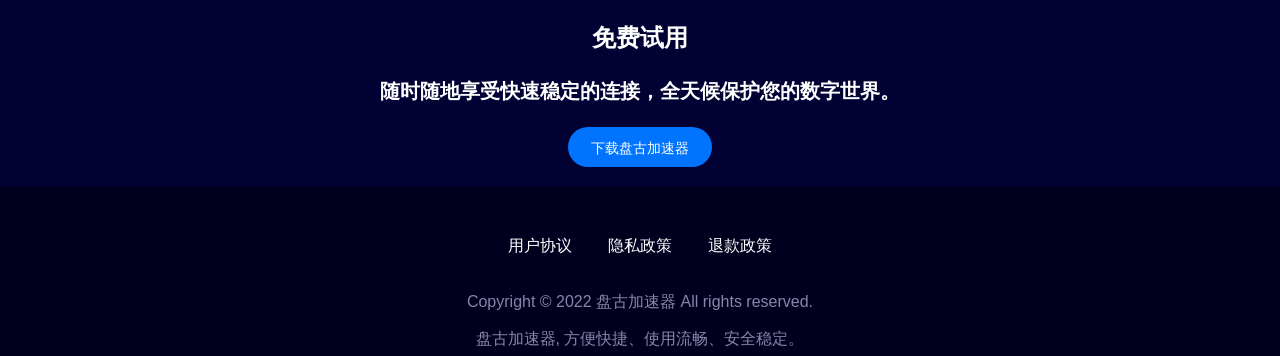Respond with a single word or phrase to the following question: What is the description of the Pangu Accelerator?

Fast, stable, and secure